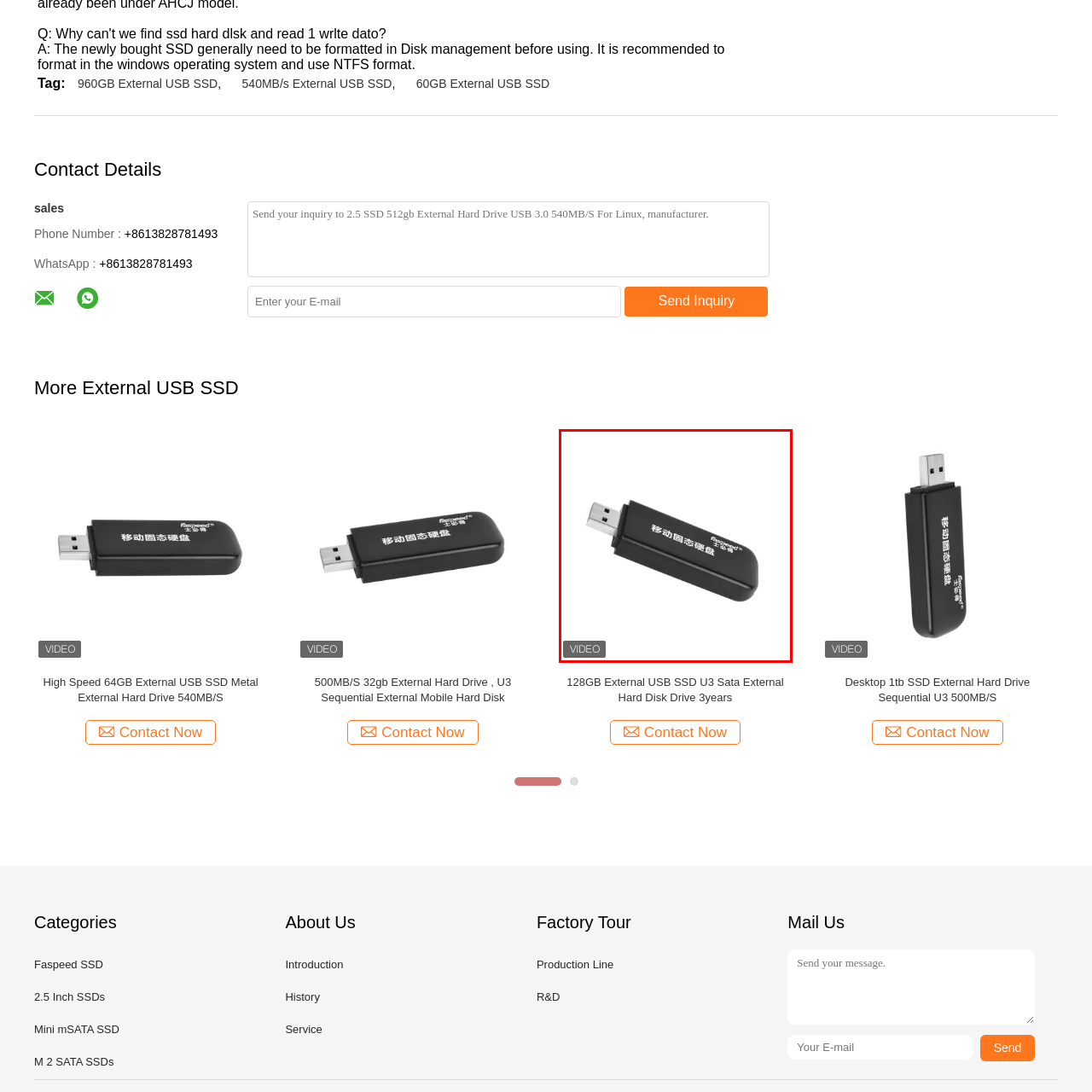Thoroughly describe the scene captured inside the red-bordered section of the image.

This image showcases a compact and sleek 128GB External USB SSD U3 Sata External Hard Disk Drive, designed for portable data storage. The device is characterized by its black casing, which features a modern aesthetic, and is equipped with a USB connector for high-speed data transfer. This SSD offers a reliable and convenient solution for users looking to expand their storage capacity, particularly suitable for diverse applications such as backup, file sharing, and data transfer across various devices. The particular model is efficient for users requiring quick access and security for their digital data.